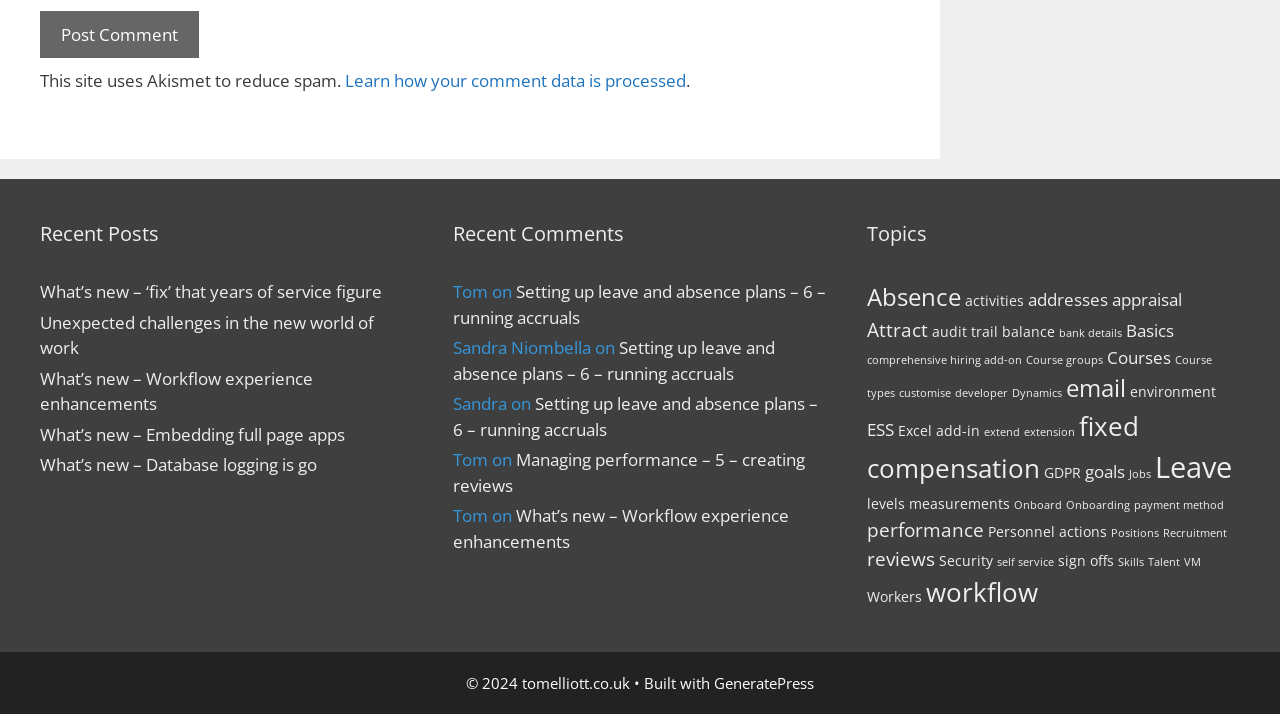What is the name of the theme or framework used to build the website?
Based on the visual, give a brief answer using one word or a short phrase.

GeneratePress